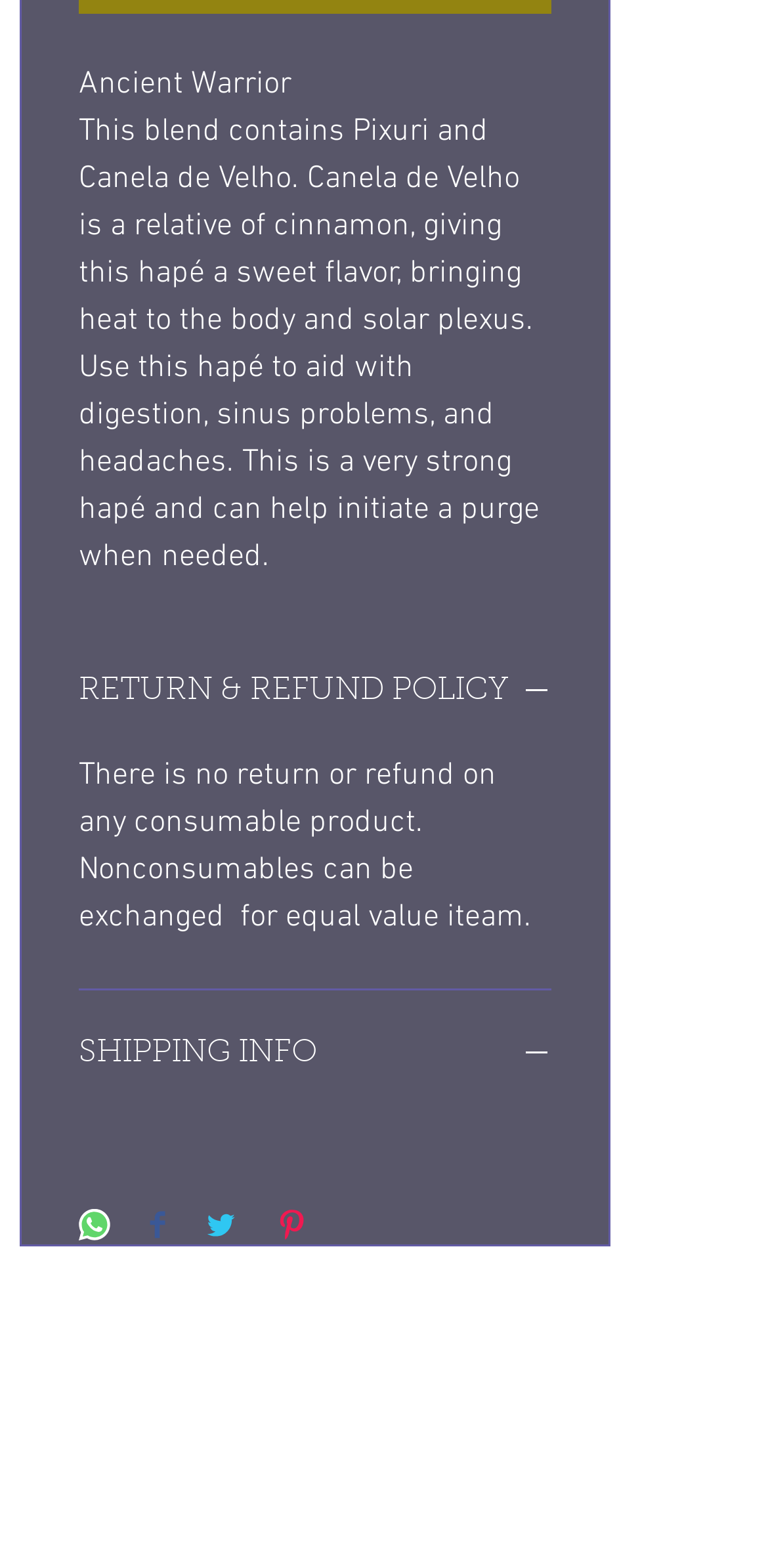Answer the question below in one word or phrase:
Can consumable products be returned?

No